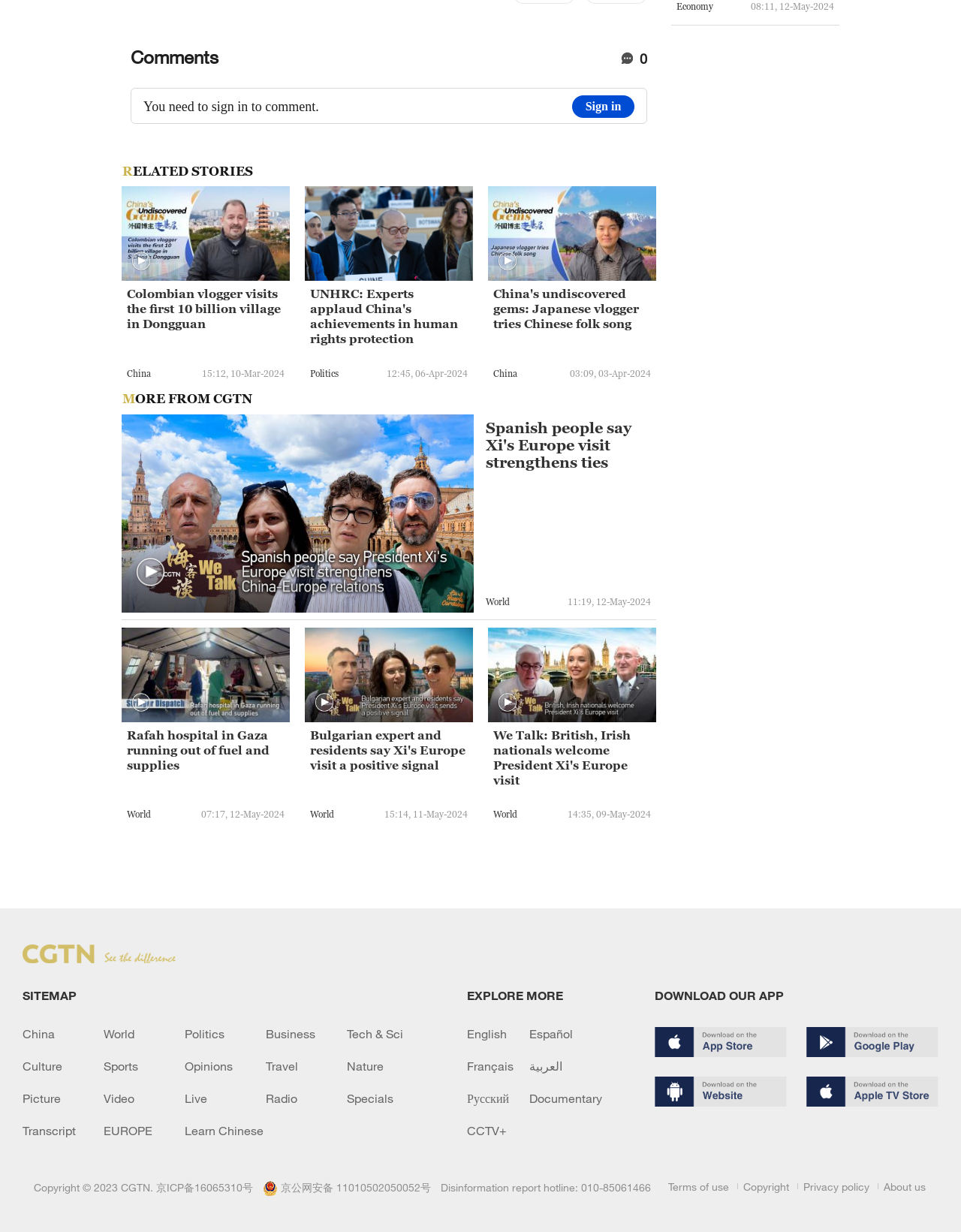What is the category of the news 'Rafah hospital in Gaza running out of fuel and supplies'?
Using the image as a reference, answer with just one word or a short phrase.

World